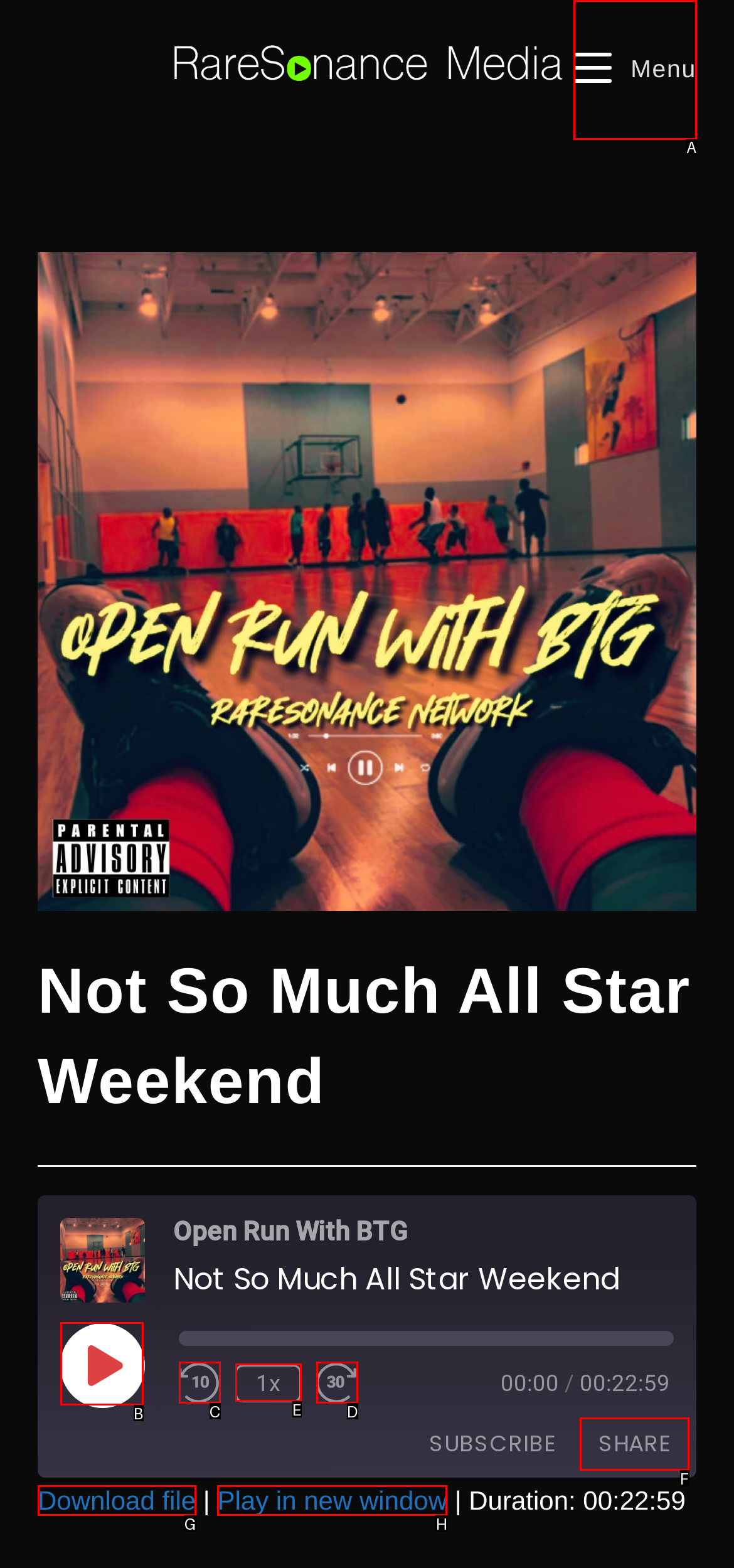Based on the description: Play Episode, select the HTML element that best fits. Reply with the letter of the correct choice from the options given.

B